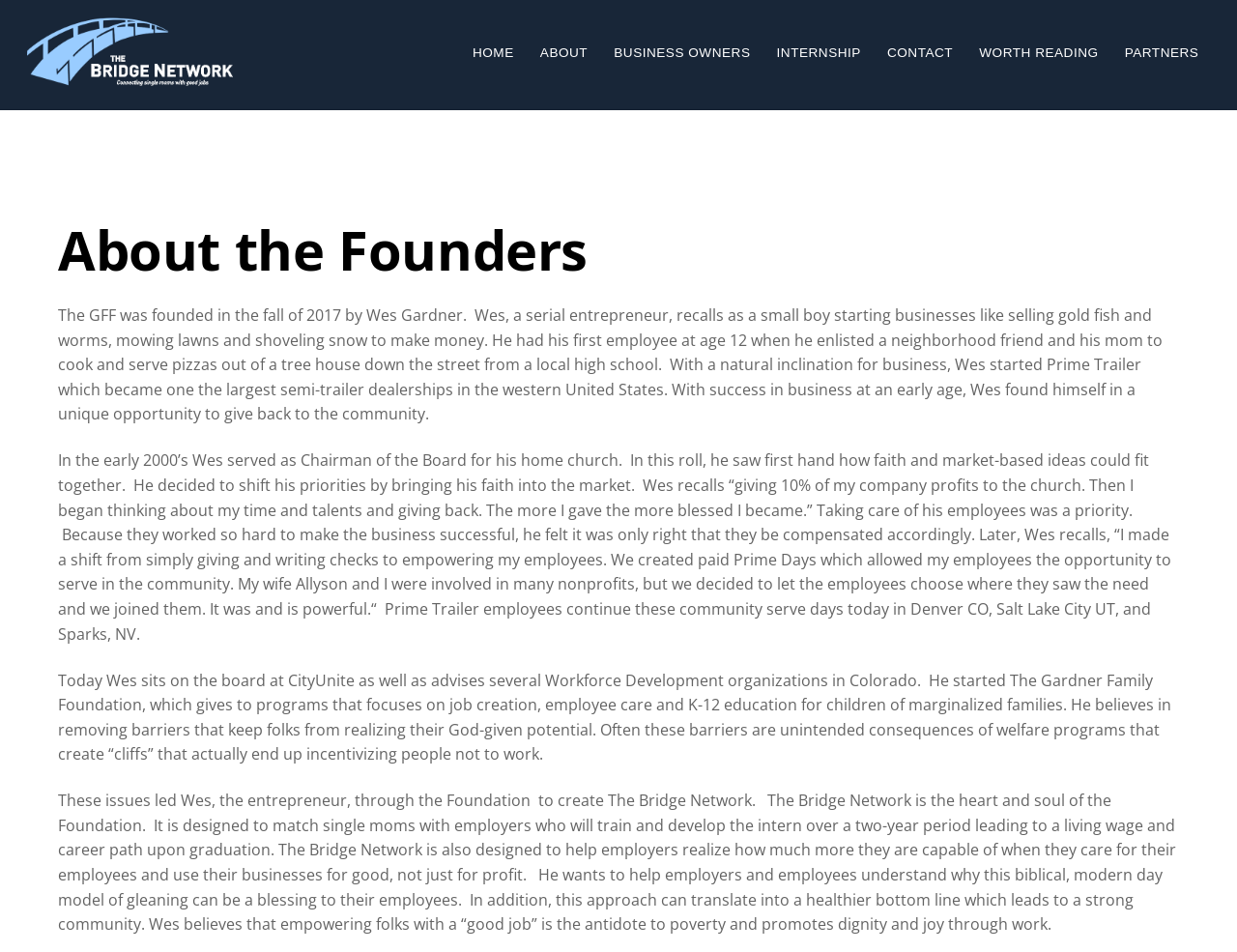Please indicate the bounding box coordinates of the element's region to be clicked to achieve the instruction: "Click on the Bridge Network logo". Provide the coordinates as four float numbers between 0 and 1, i.e., [left, top, right, bottom].

[0.022, 0.016, 0.198, 0.092]